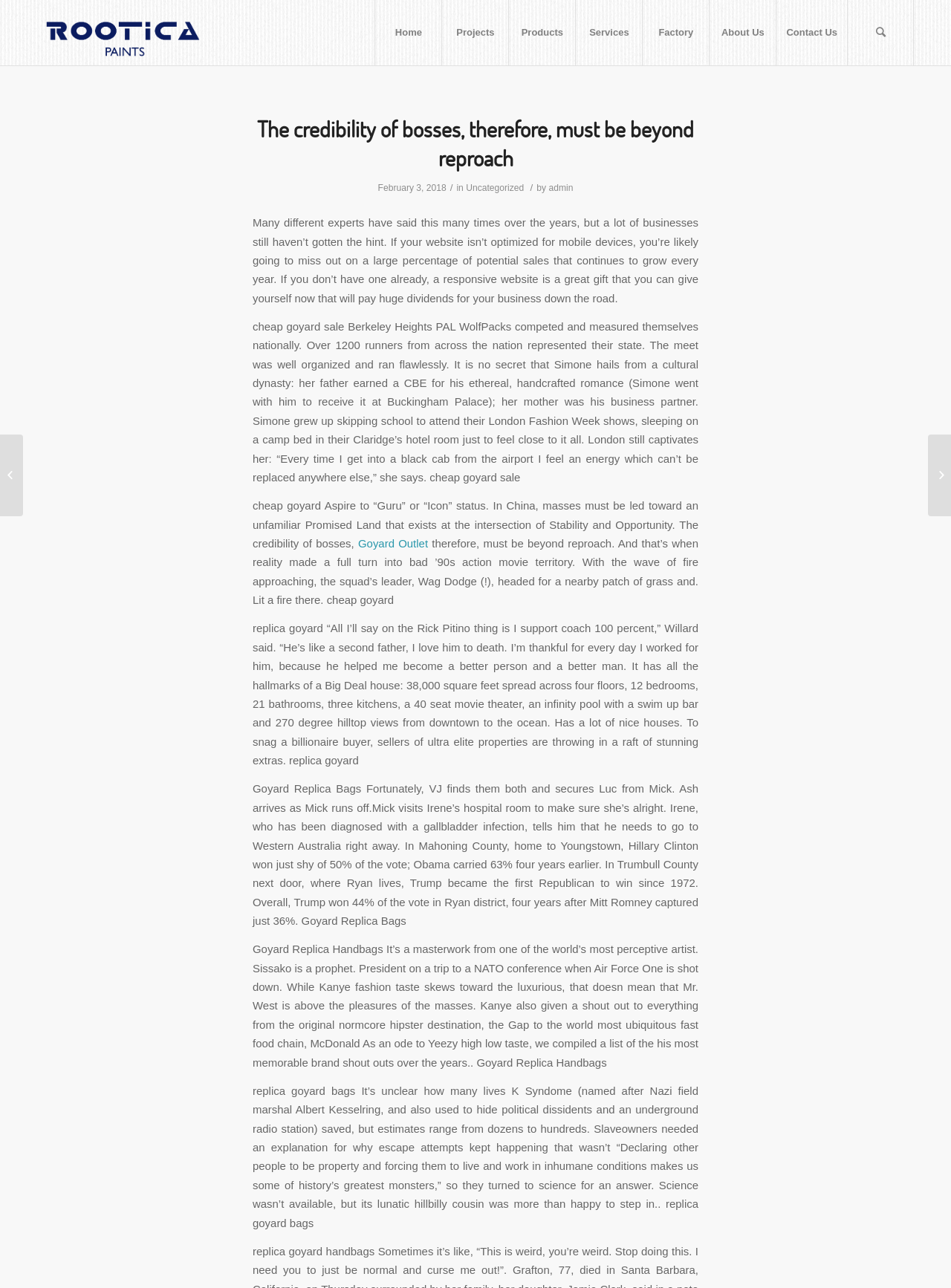Use the information in the screenshot to answer the question comprehensively: What is the category of the article?

The category of the article is mentioned as 'Uncategorized', which suggests that the article does not belong to any specific category.